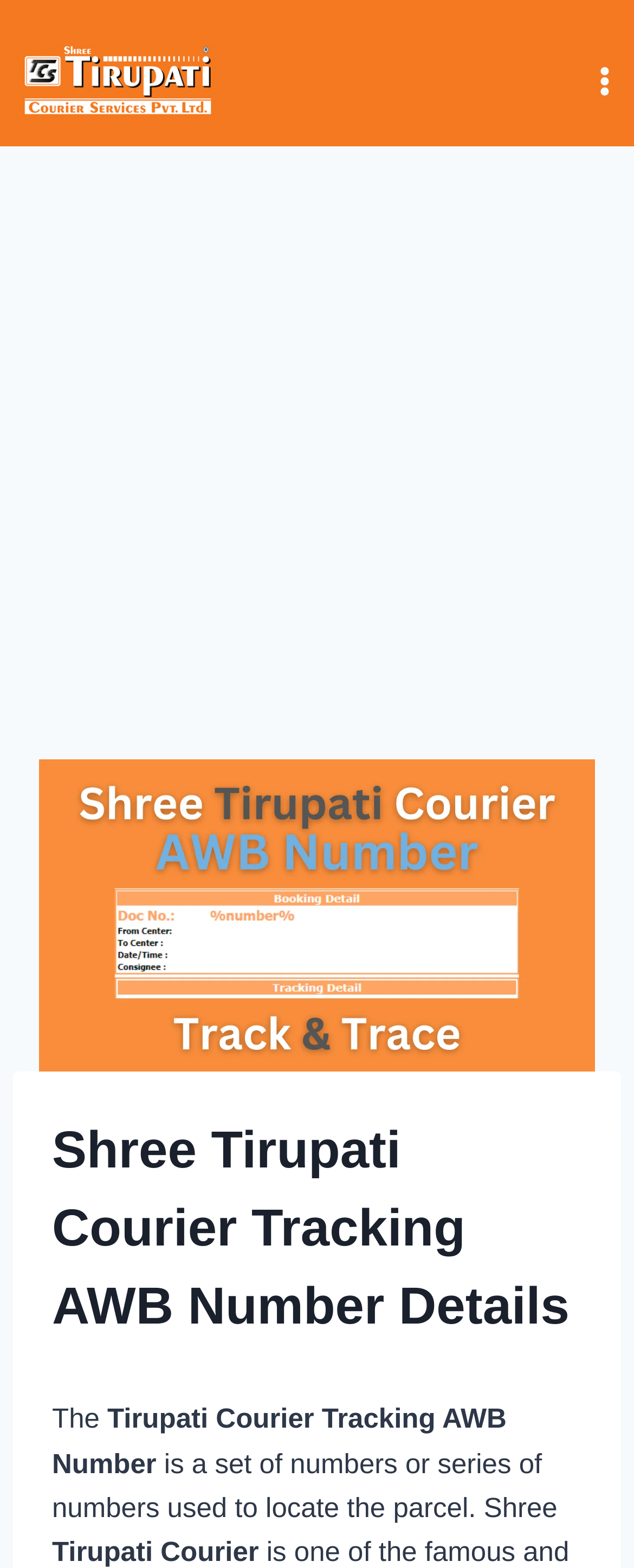What is the format of the AWB number?
Use the screenshot to answer the question with a single word or phrase.

A set of numbers or series of numbers